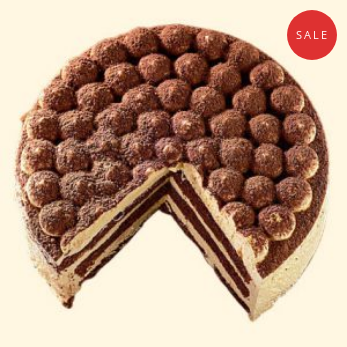Give an in-depth description of what is happening in the image.

Indulge in the rich and decadent Cream Coffee Cake, elegantly presented with a glossy chocolate finish and topped with a generous array of chocolate truffles. A slice has been removed, revealing the soft layers of coffee-infused sponge and creamy filling tucked within. The cake exudes a luxurious appeal, perfect for celebrations or a delightful treat. Currently, it’s available at a special sale price, making it an irresistible choice for dessert lovers. Don't miss out on this deliciously crafted cake that promises to elevate any occasion!